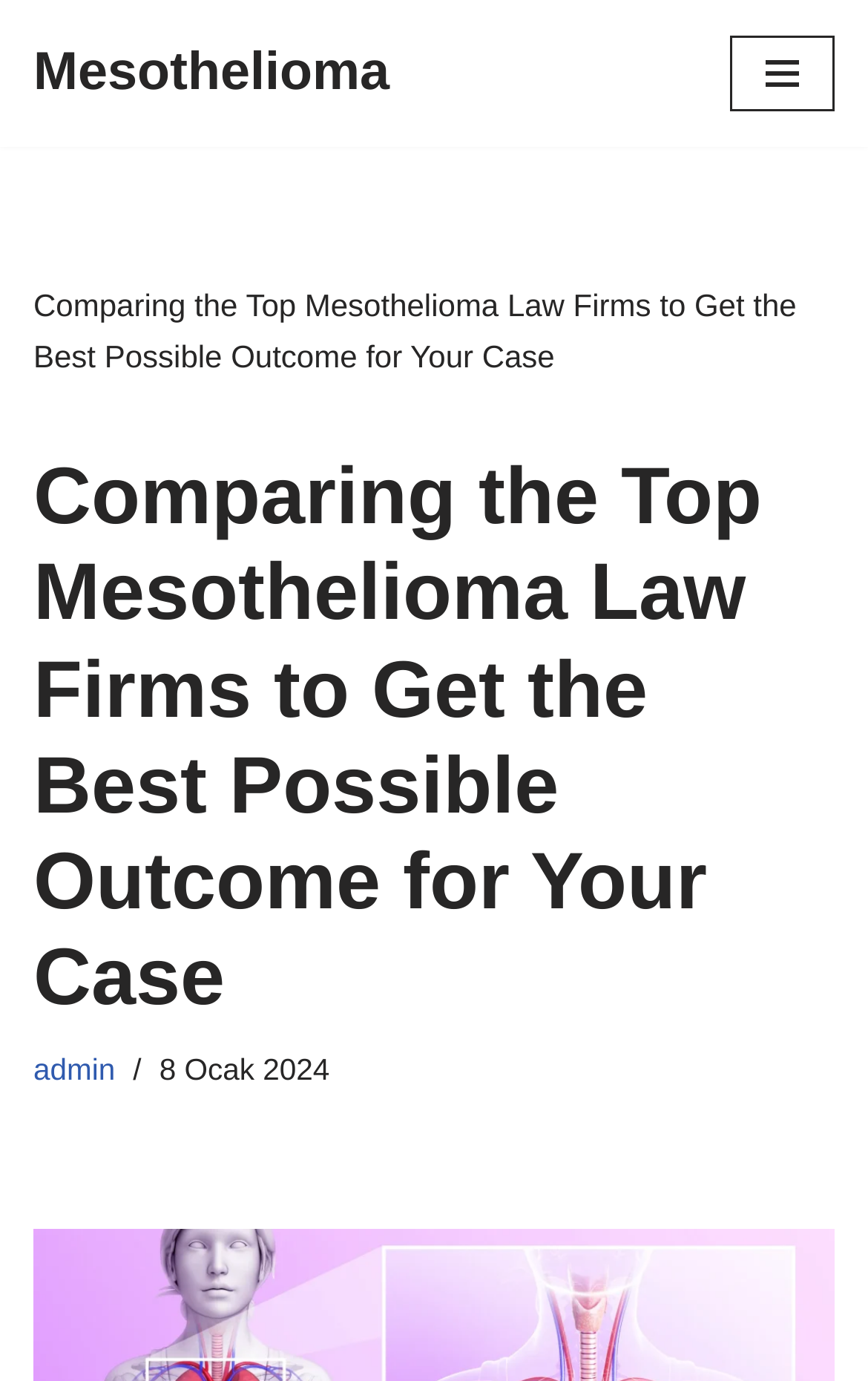Please respond to the question using a single word or phrase:
Is the navigation menu expanded?

No